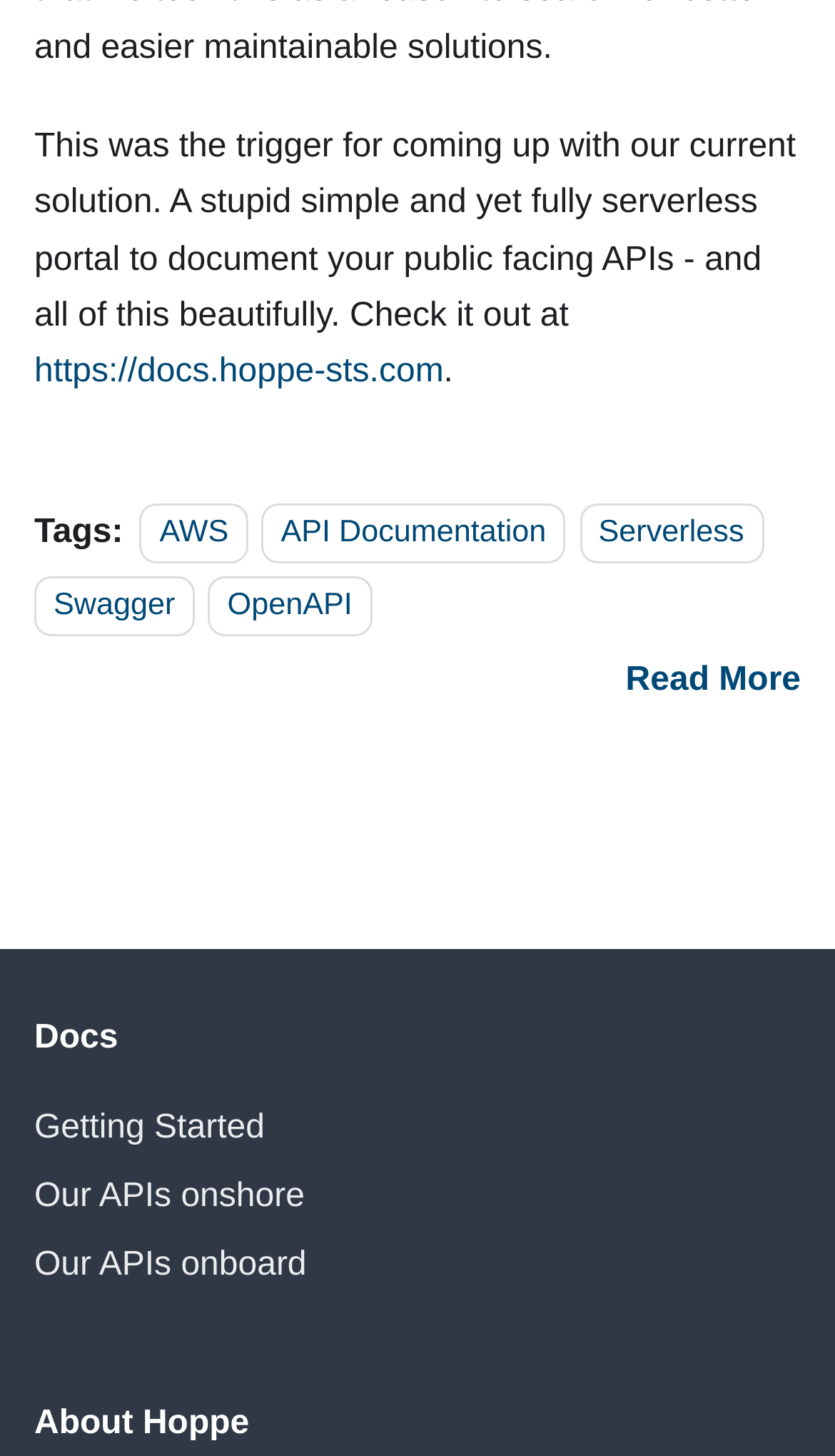How many links are there in the main section of the webpage?
Examine the image and give a concise answer in one word or a short phrase.

4